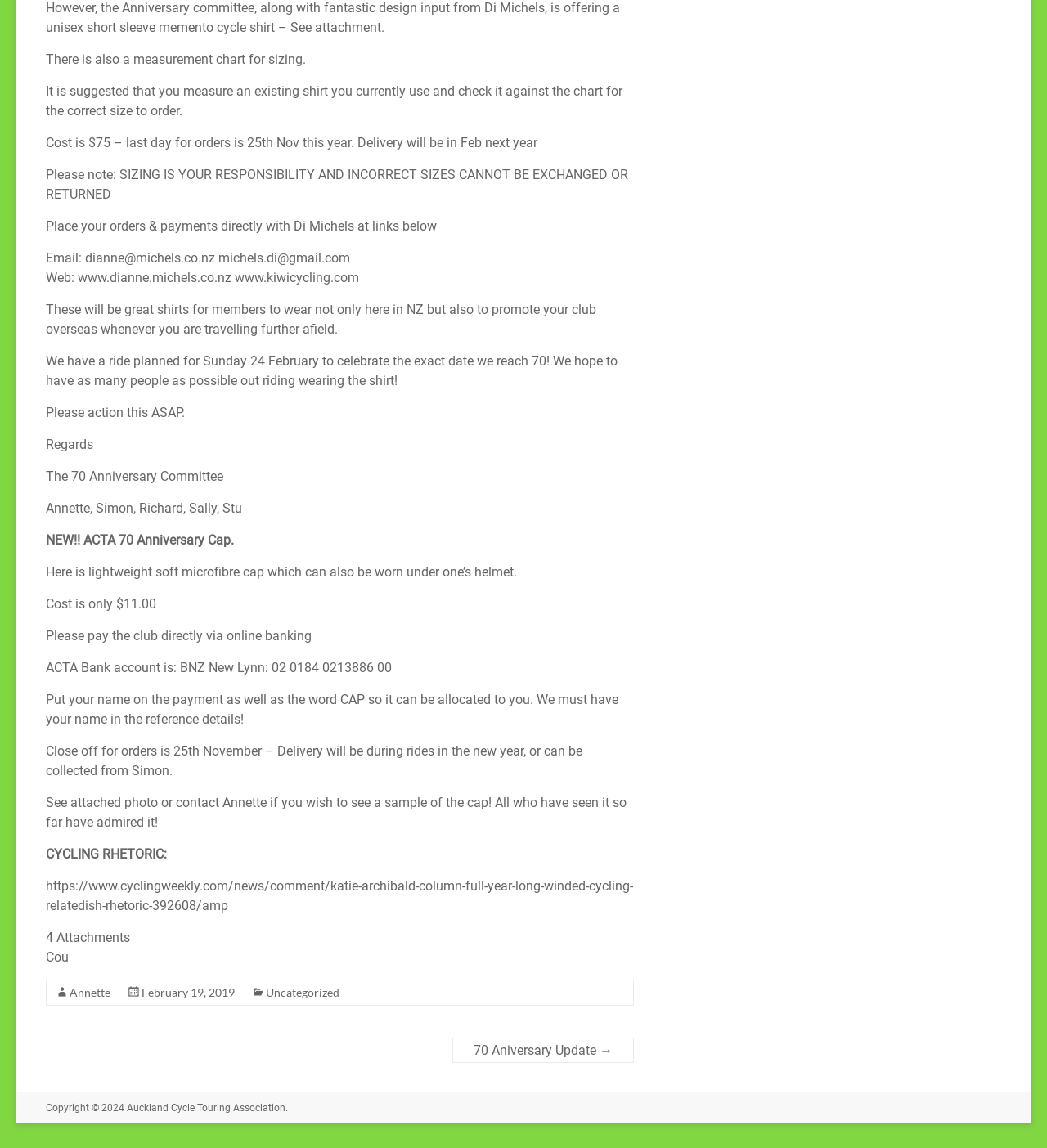Using the elements shown in the image, answer the question comprehensively: How can you pay for the ACTA 70 Anniversary Cap?

According to the text, 'Please pay the club directly via online banking' which indicates that online banking is the method to pay for the ACTA 70 Anniversary Cap.